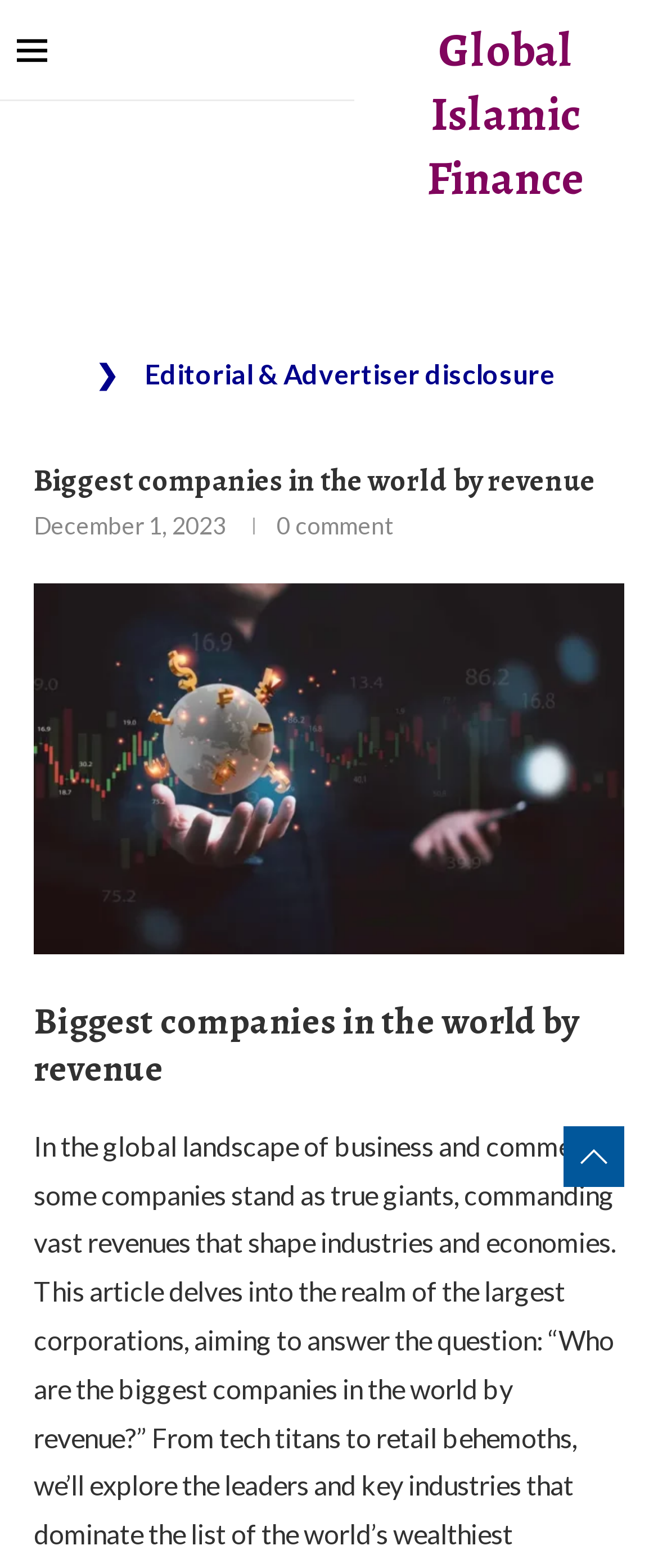Using the provided element description, identify the bounding box coordinates as (top-left x, top-left y, bottom-right x, bottom-right y). Ensure all values are between 0 and 1. Description: title="iStock-1473504040"

[0.051, 0.372, 0.949, 0.392]